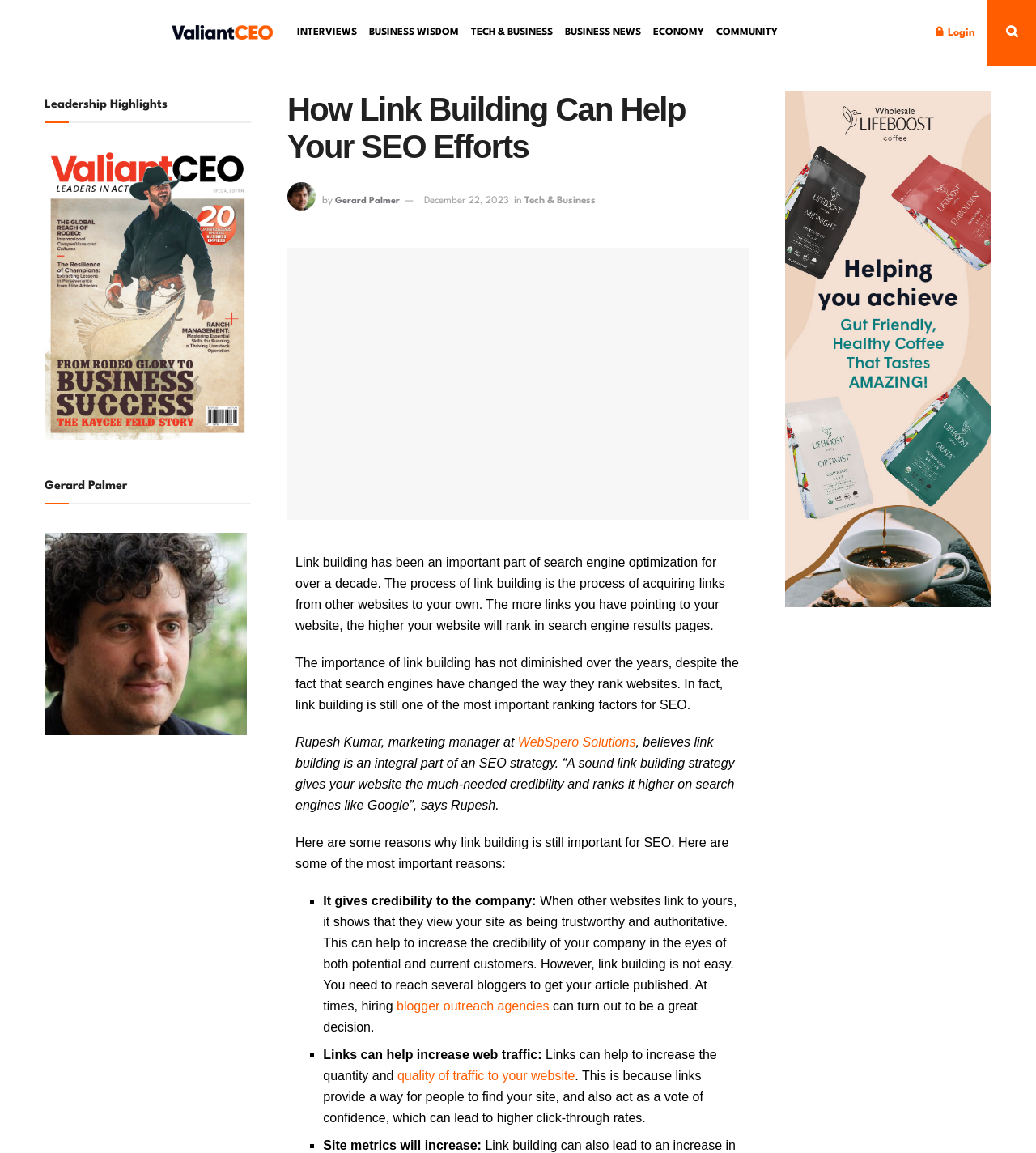Pinpoint the bounding box coordinates of the clickable area needed to execute the instruction: "Read the article by Gerard Palmer". The coordinates should be specified as four float numbers between 0 and 1, i.e., [left, top, right, bottom].

[0.323, 0.171, 0.386, 0.178]